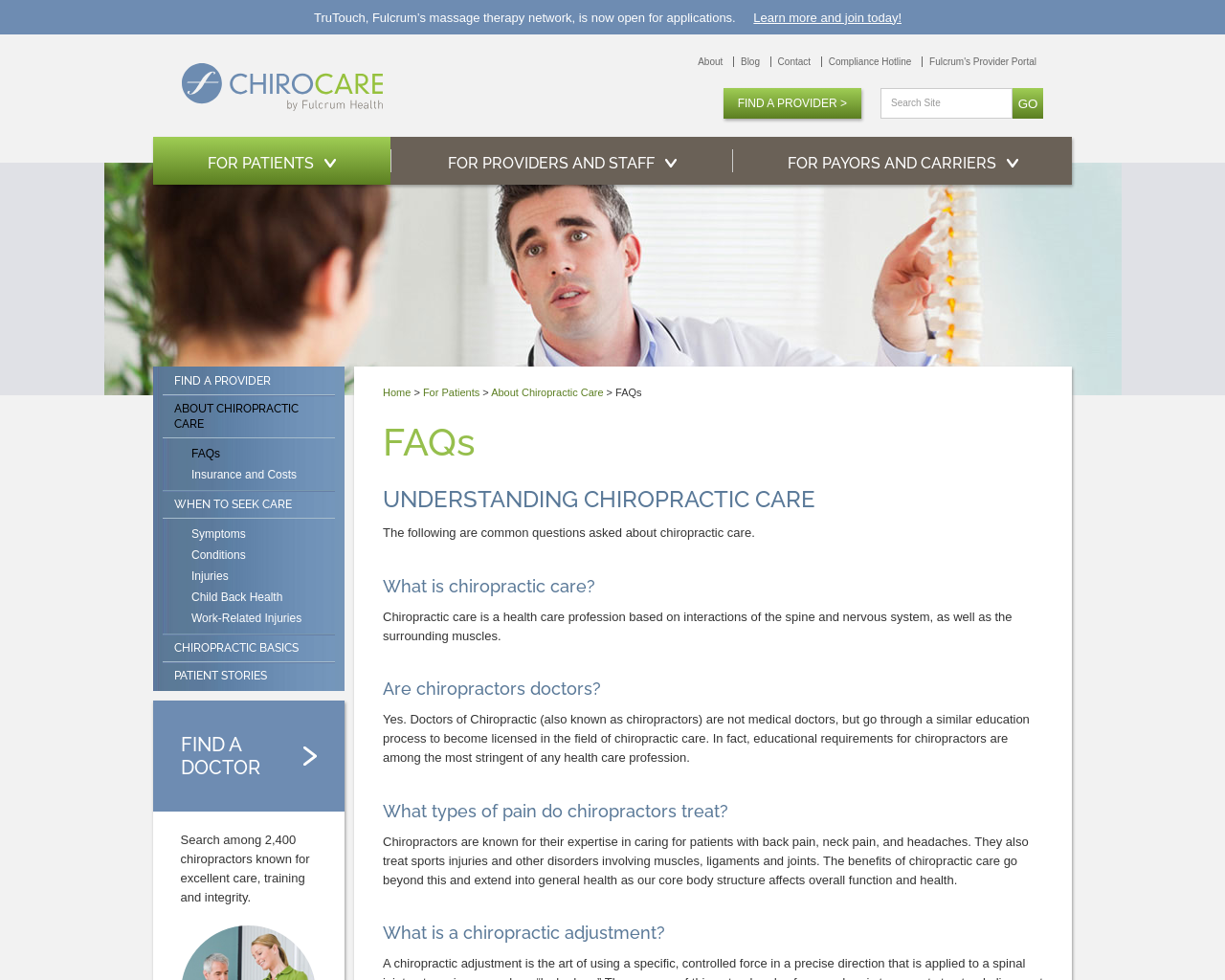What is the name of the provider portal?
Using the image, give a concise answer in the form of a single word or short phrase.

Fulcrum's Provider Portal